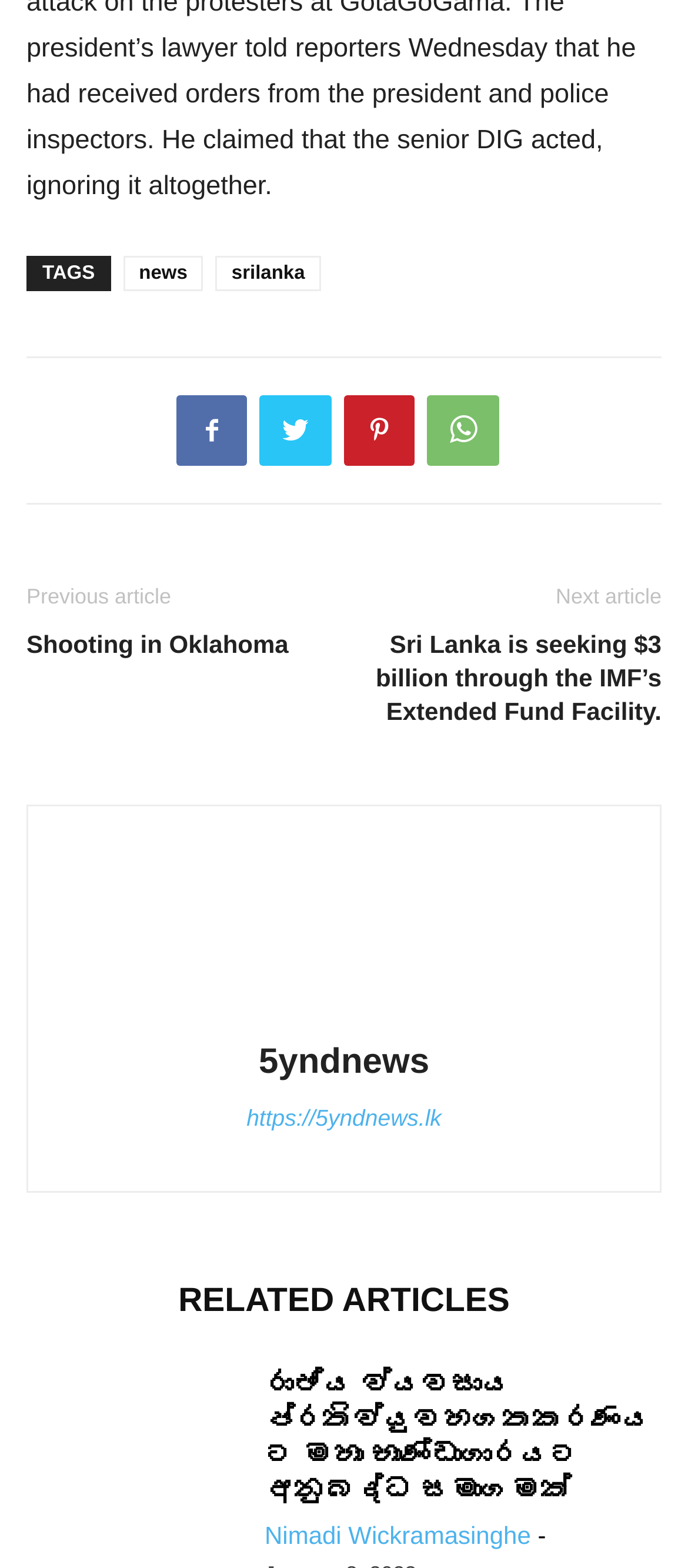Identify the bounding box coordinates necessary to click and complete the given instruction: "Check the author's photo".

[0.372, 0.637, 0.628, 0.655]